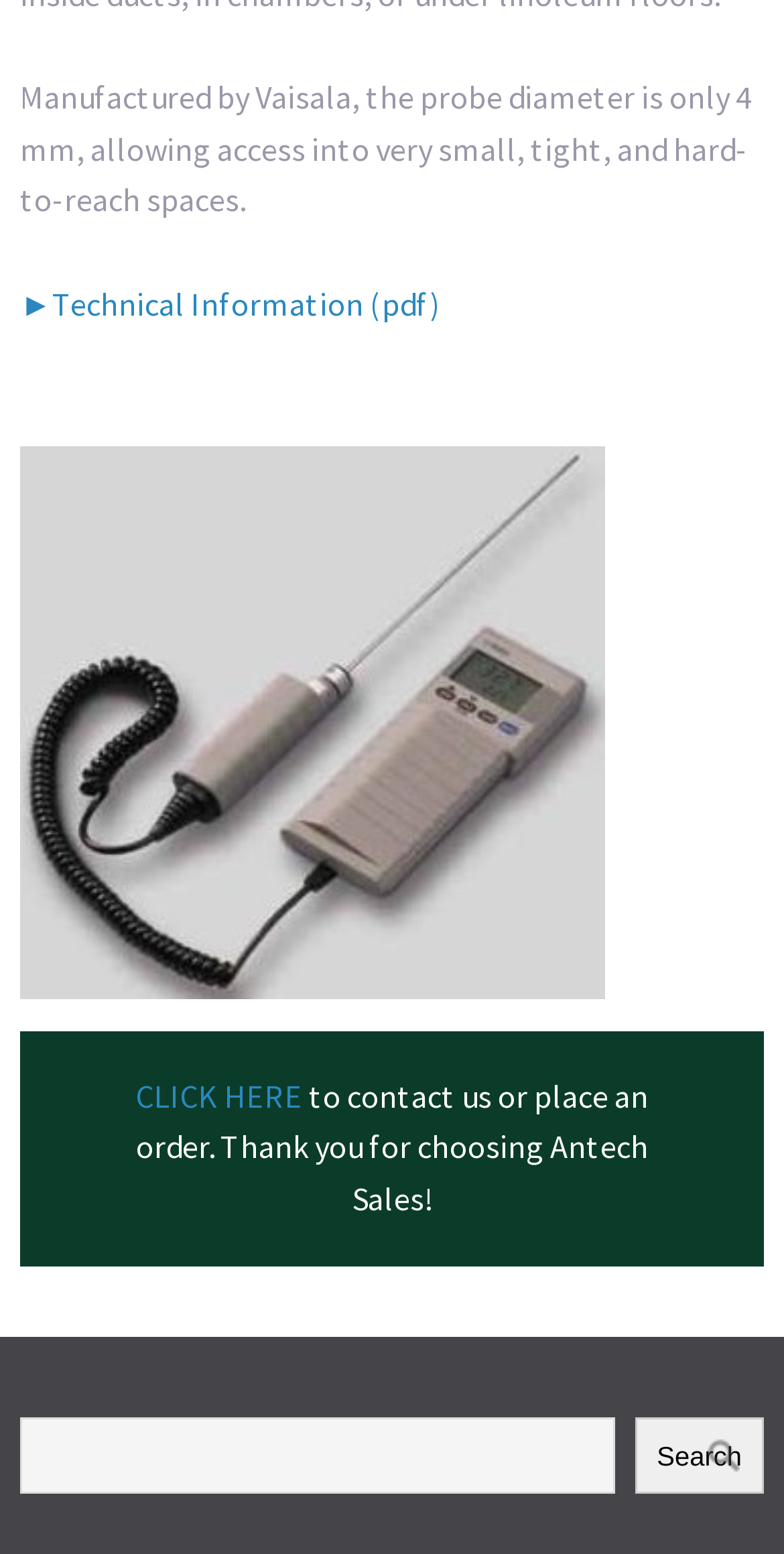What is the company that manufactures the probe?
Please provide a full and detailed response to the question.

The question can be answered by reading the StaticText element with the text 'Manufactured by Vaisala, the probe diameter is only 4 mm, allowing access into very small, tight, and hard-to-reach spaces.' which provides the information about the manufacturer of the probe.